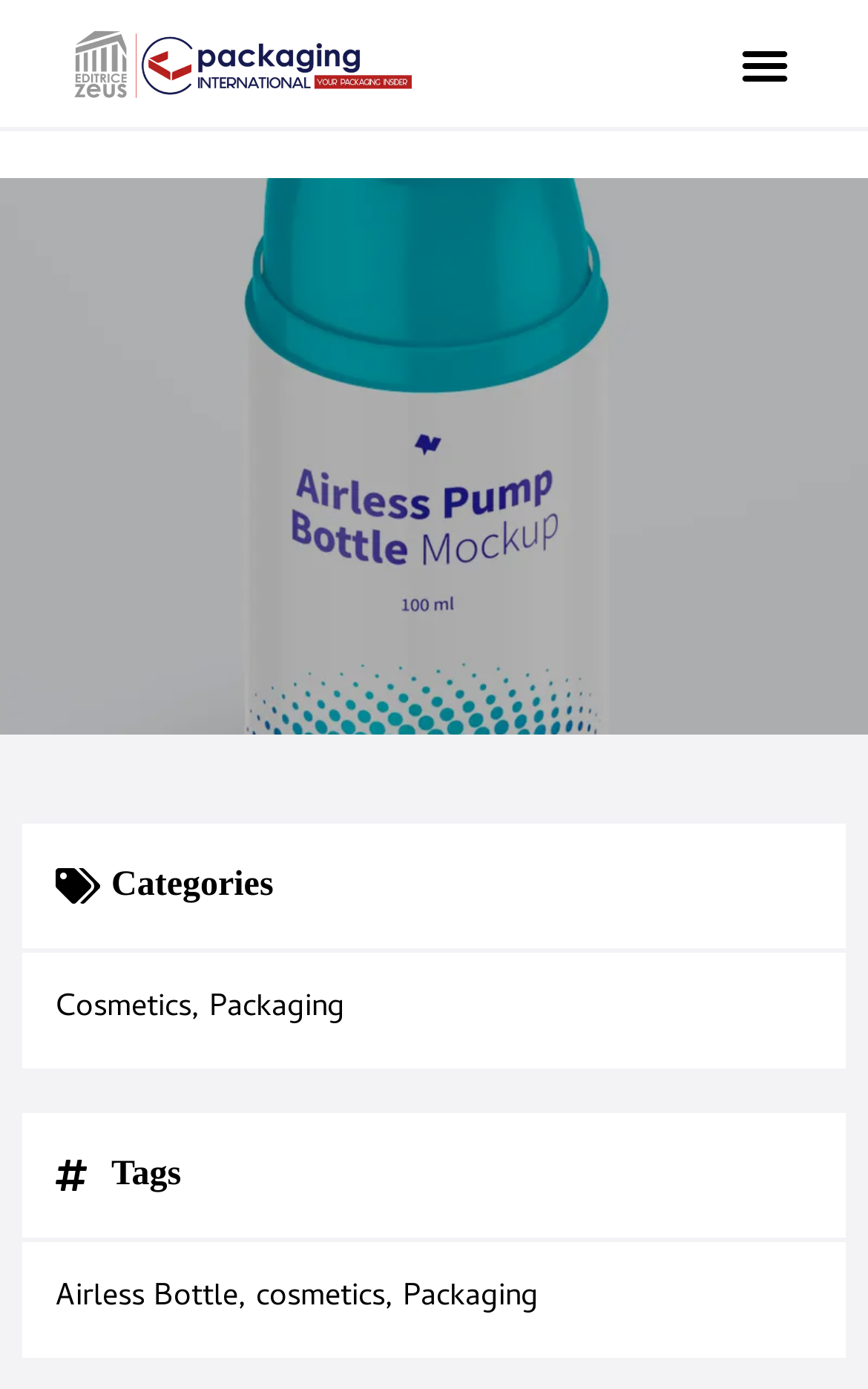Respond to the following question using a concise word or phrase: 
What is the first category listed?

Cosmetics